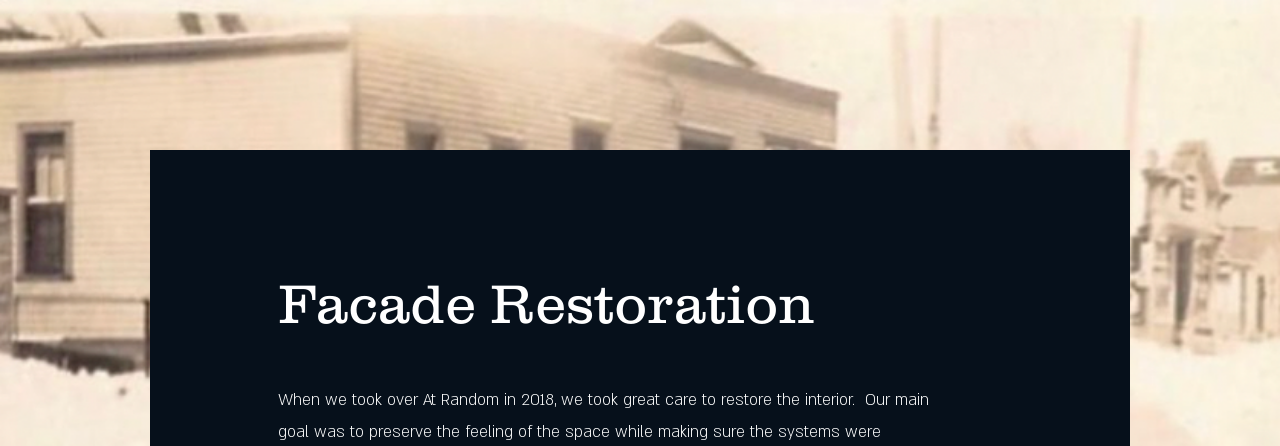What is the purpose of the project?
Look at the image and construct a detailed response to the question.

The surrounding text in the caption emphasizes the dedication to preserving the building's charm while modernizing its systems for longevity, which suggests that the purpose of the project is to achieve this balance.